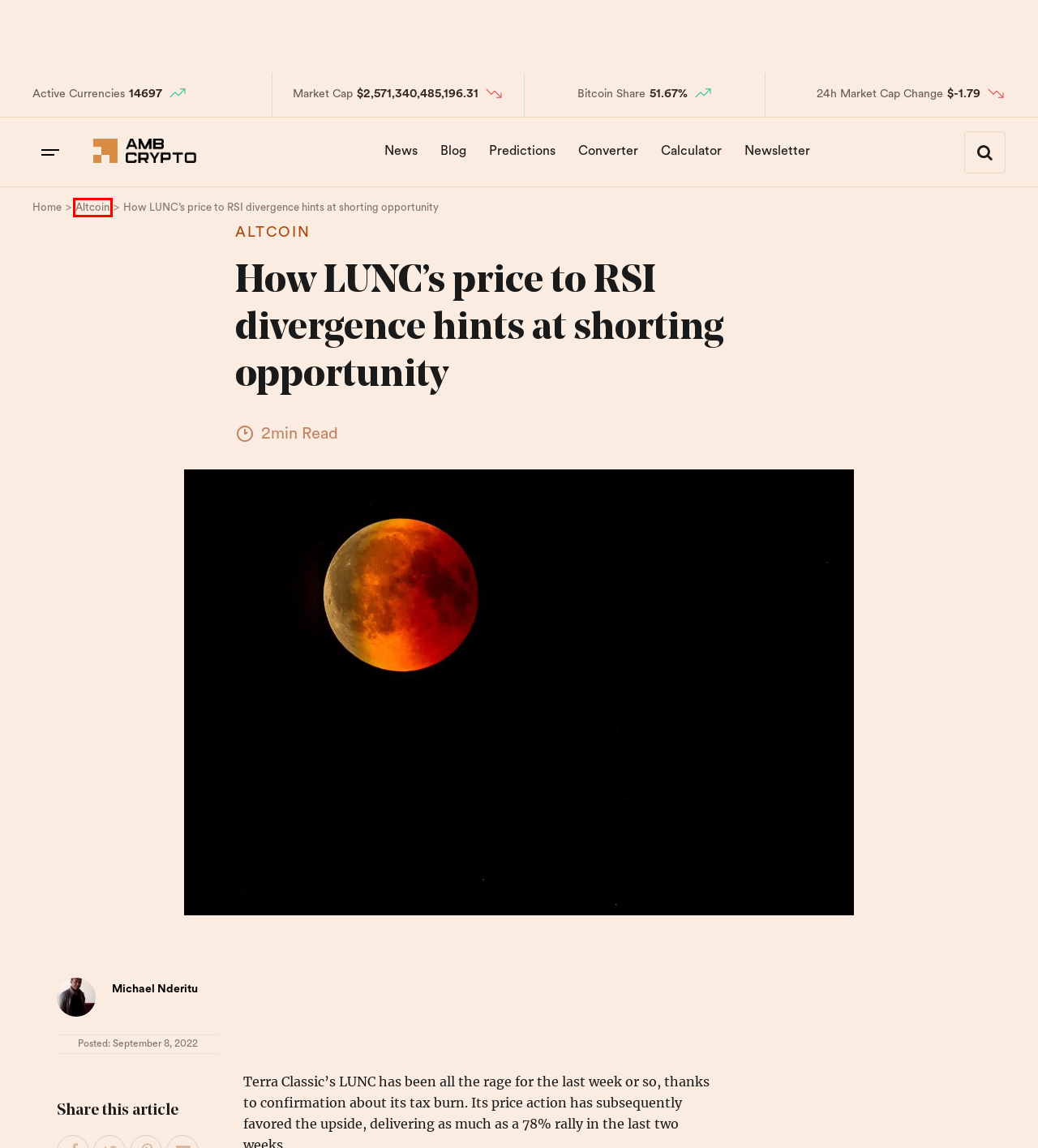You have been given a screenshot of a webpage with a red bounding box around a UI element. Select the most appropriate webpage description for the new webpage that appears after clicking the element within the red bounding box. The choices are:
A. Victor Olanrewaju, Author at AMBCrypto
B. Are Memecoins Losing Their Appeal?
C. Memecoins News - AMBCrypto
D. Contact Us - AMBCrypto
E. Altcoin News - AMBCrypto
F. Michael Nderitu, Author at AMBCrypto
G. All about the memecoin supercycle and Solana's role - AMBCrypto
H. Cryptocurrencies price predictions 2024

E